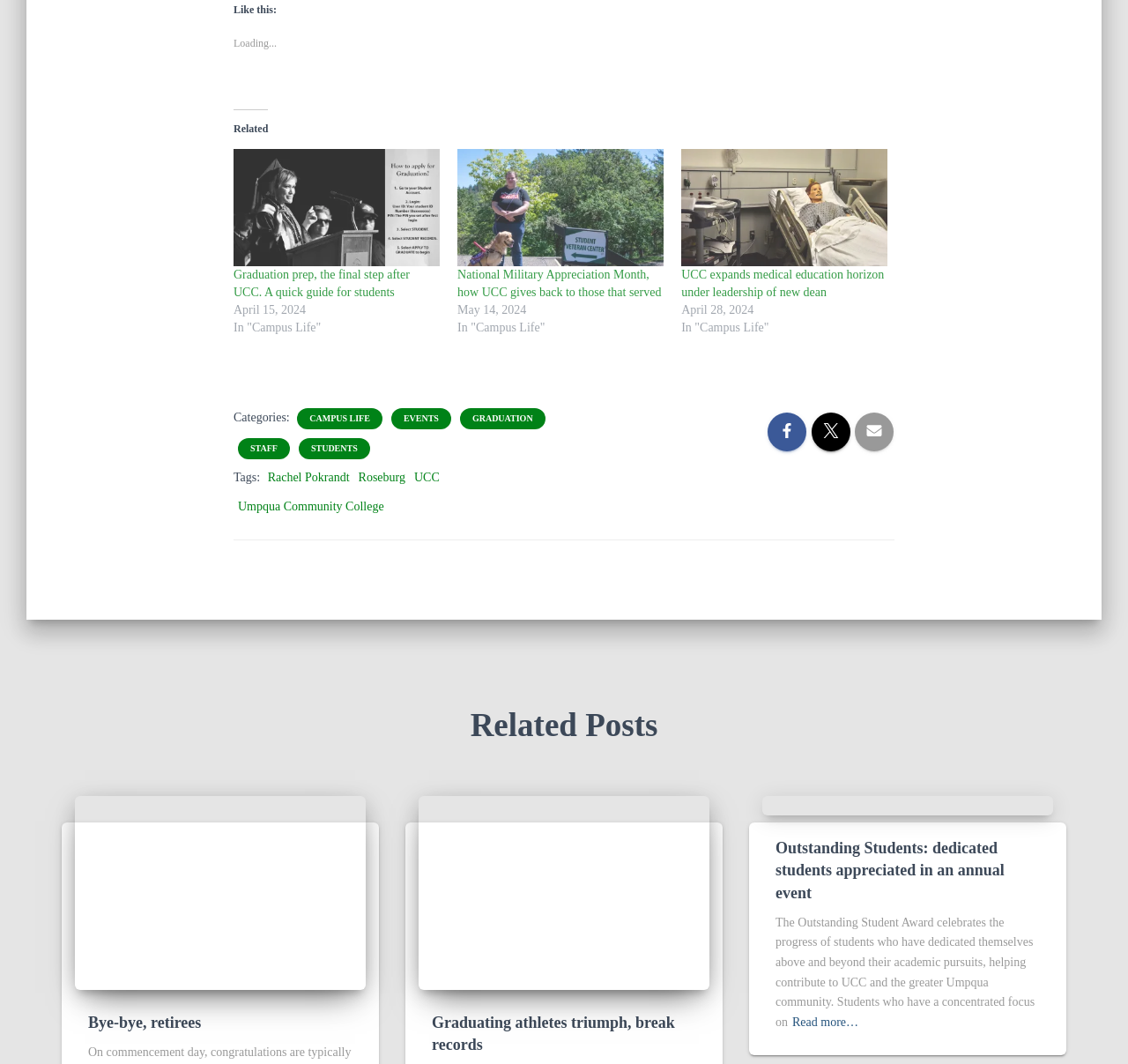Please mark the bounding box coordinates of the area that should be clicked to carry out the instruction: "Check the details of 'National Military Appreciation Month, how UCC gives back to those that served'".

[0.406, 0.14, 0.588, 0.251]